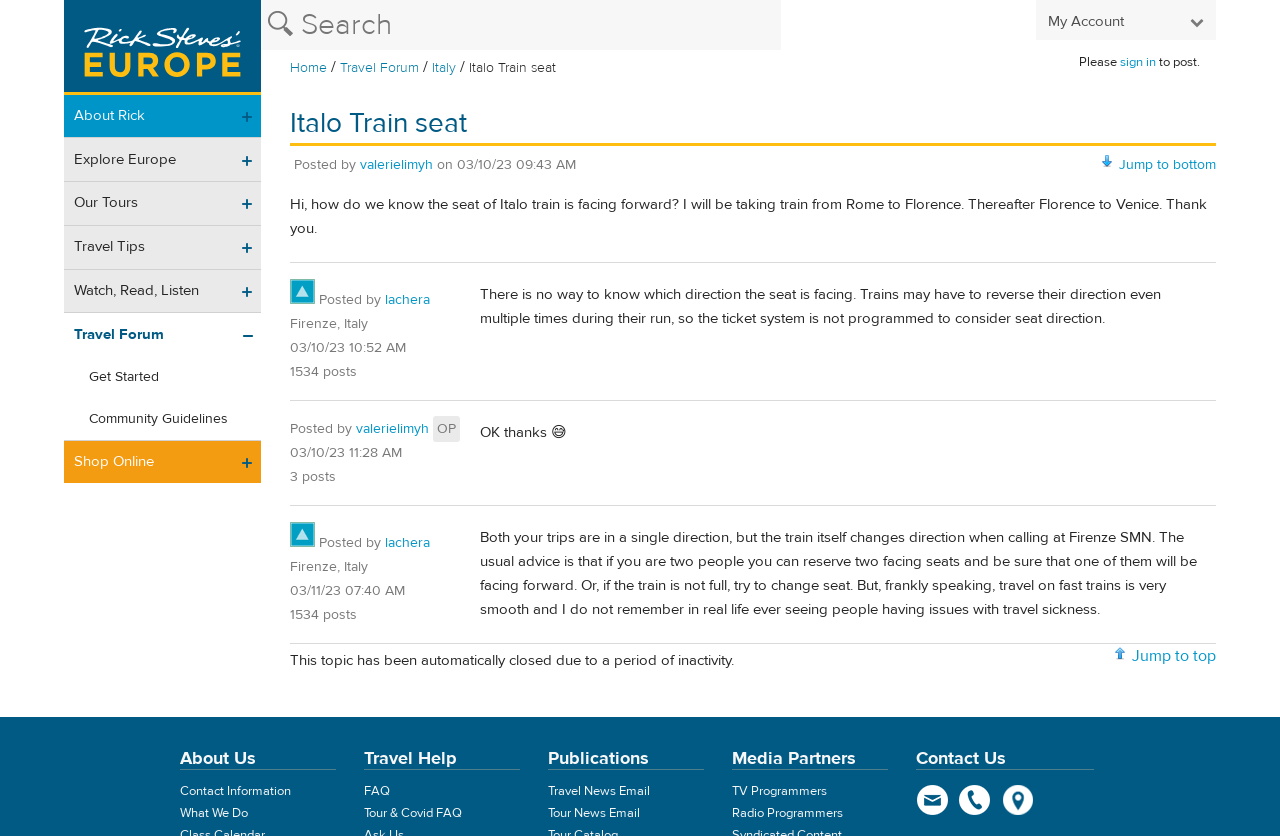Extract the bounding box coordinates of the UI element described: "Travel Forum". Provide the coordinates in the format [left, top, right, bottom] with values ranging from 0 to 1.

[0.265, 0.071, 0.327, 0.092]